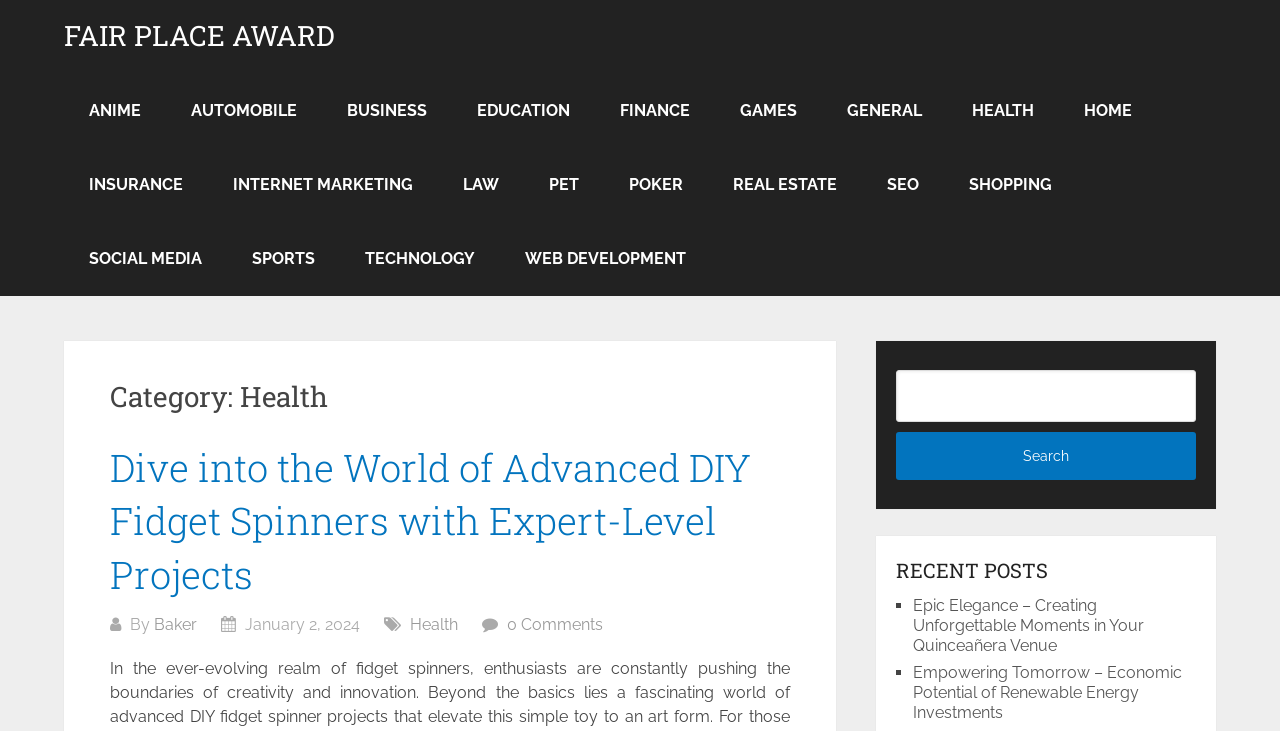Is there a way to filter or navigate through different categories on the webpage?
Provide a concise answer using a single word or phrase based on the image.

Yes